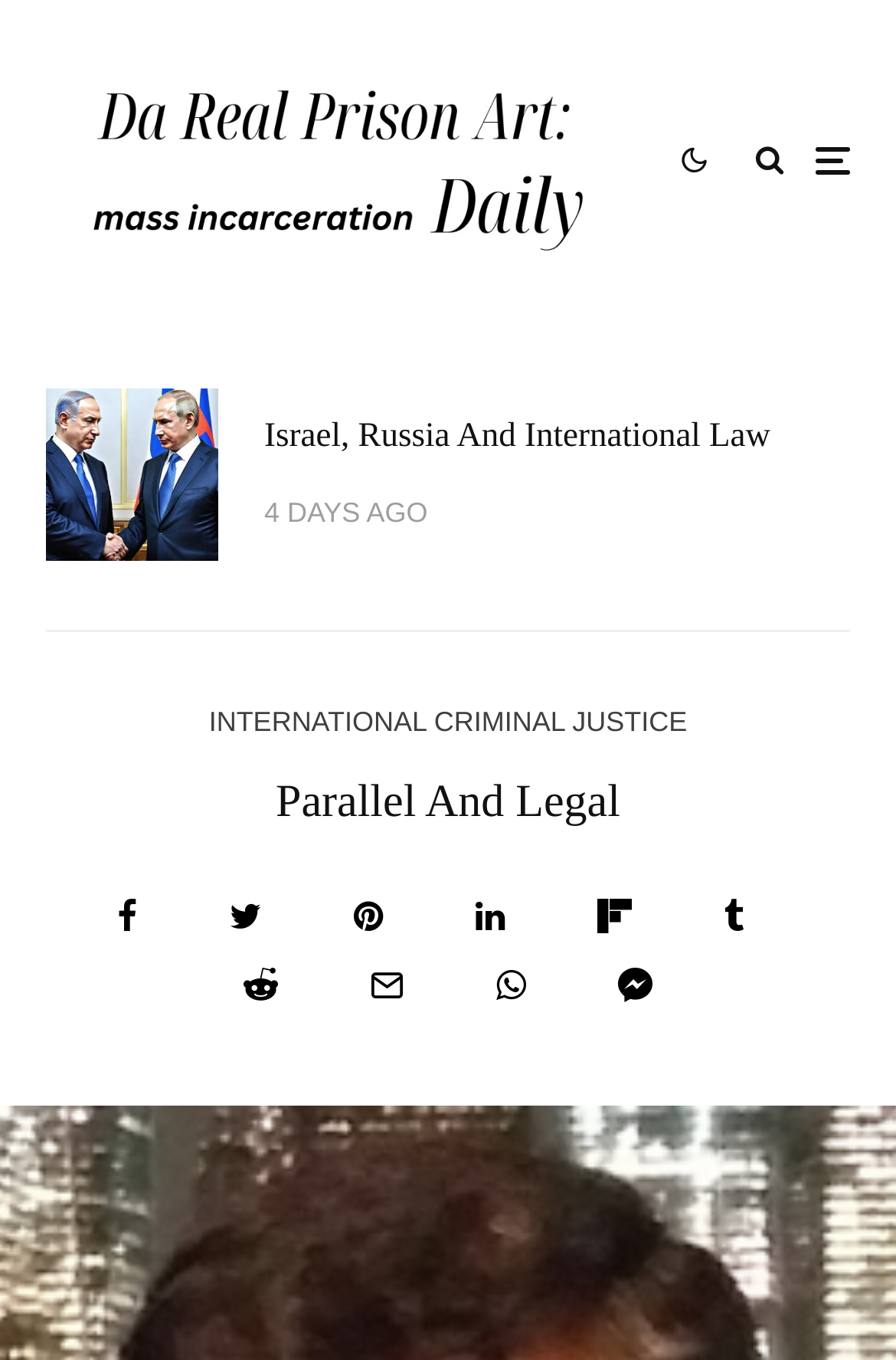Locate the bounding box of the UI element described by: "Israel, Russia and International Law" in the given webpage screenshot.

[0.295, 0.306, 0.86, 0.337]